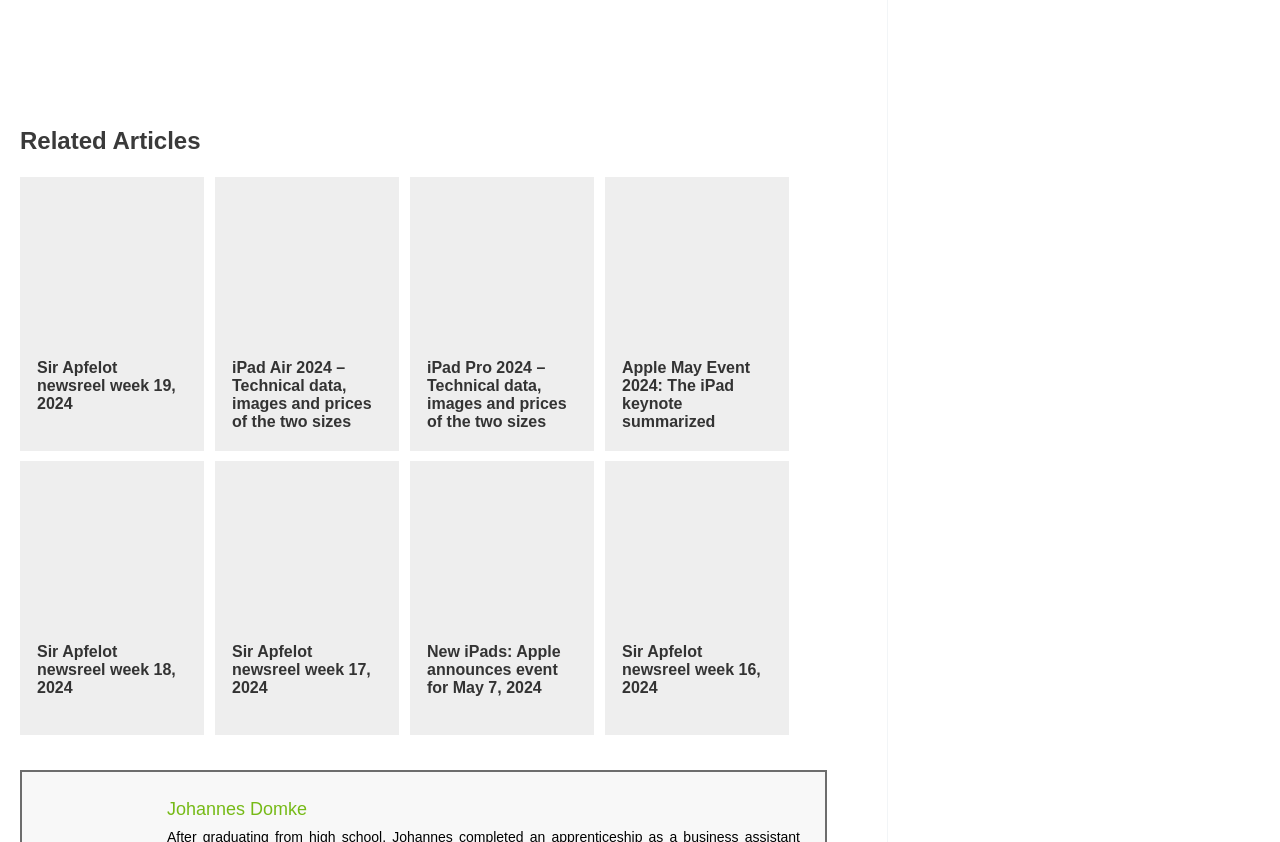Pinpoint the bounding box coordinates of the clickable area needed to execute the instruction: "Click on Programmeinfo BI". The coordinates should be specified as four float numbers between 0 and 1, i.e., [left, top, right, bottom].

None